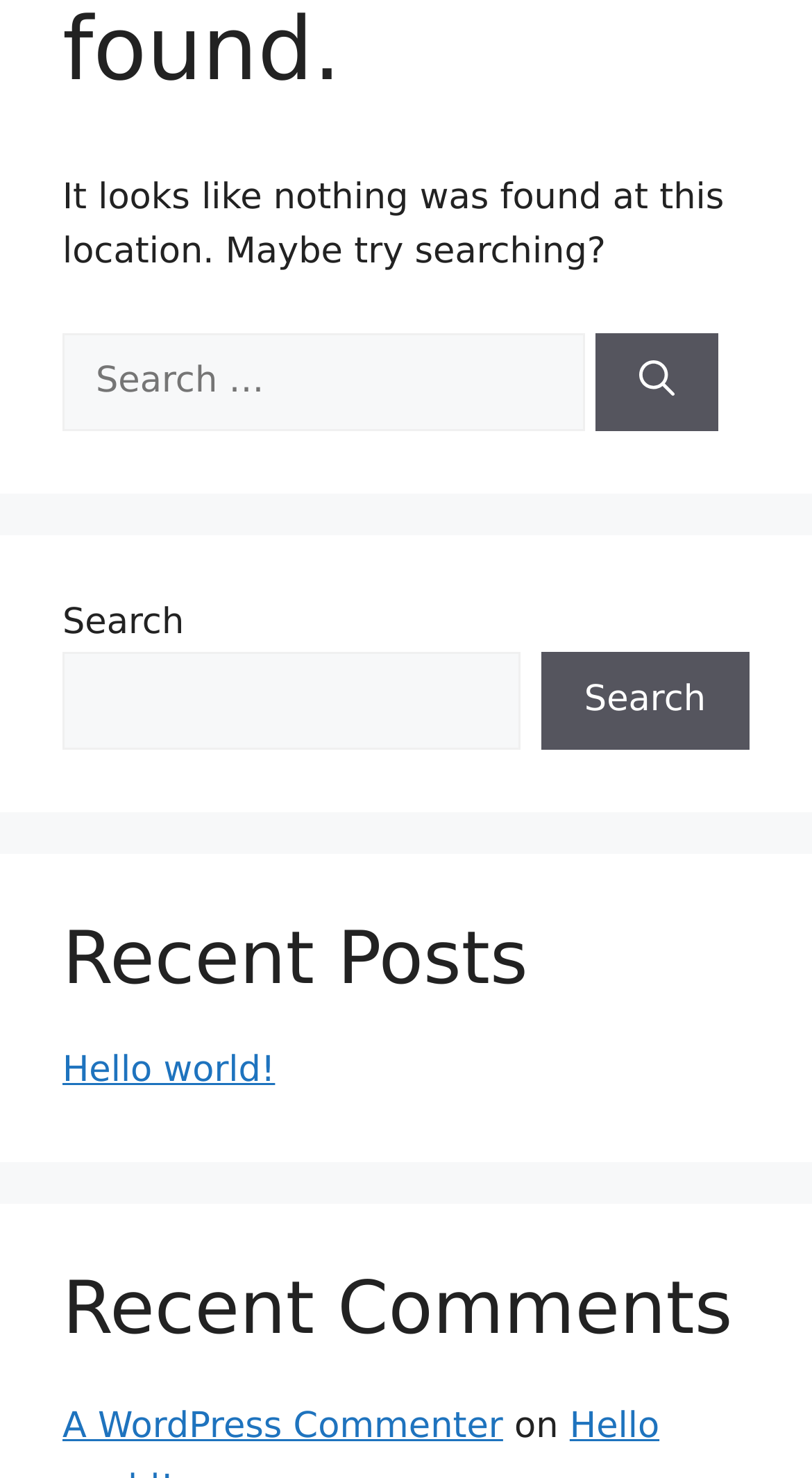Find the bounding box coordinates for the HTML element described as: "A WordPress Commenter". The coordinates should consist of four float values between 0 and 1, i.e., [left, top, right, bottom].

[0.077, 0.951, 0.62, 0.979]